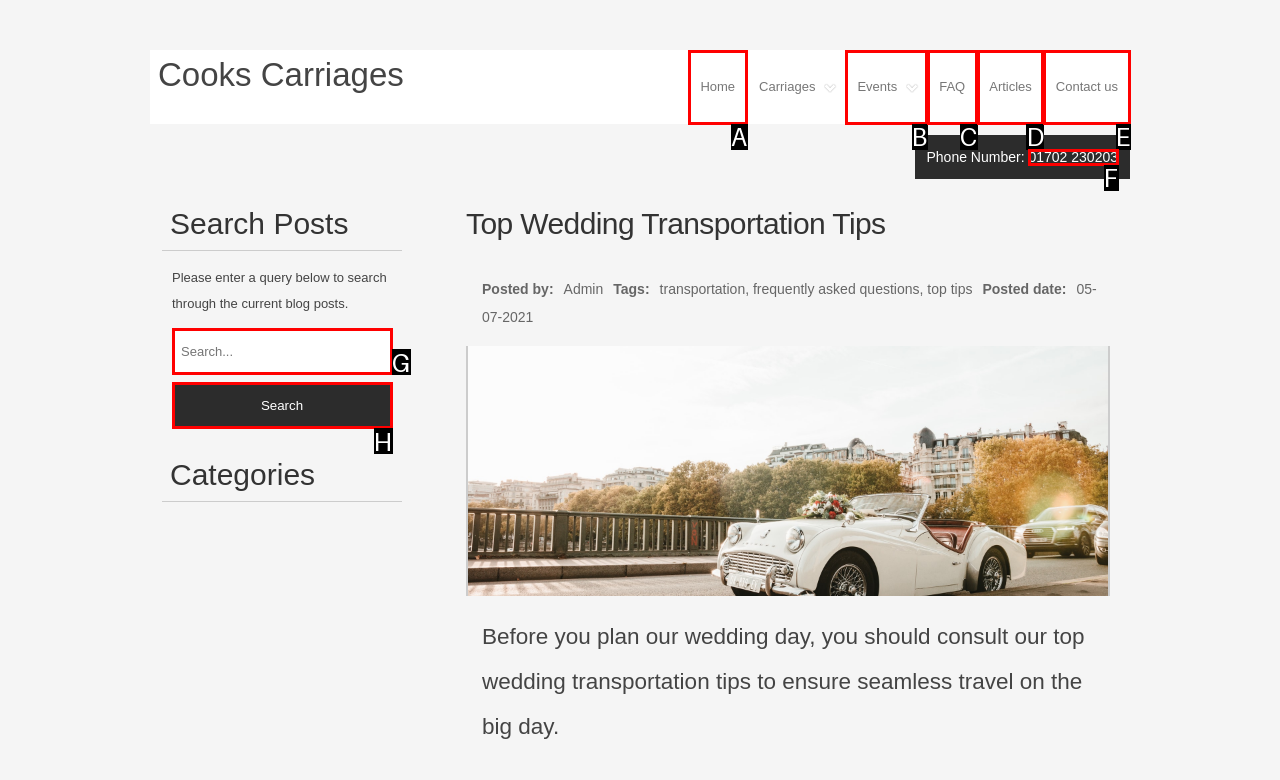Point out the option that best suits the description: FAQ
Indicate your answer with the letter of the selected choice.

C